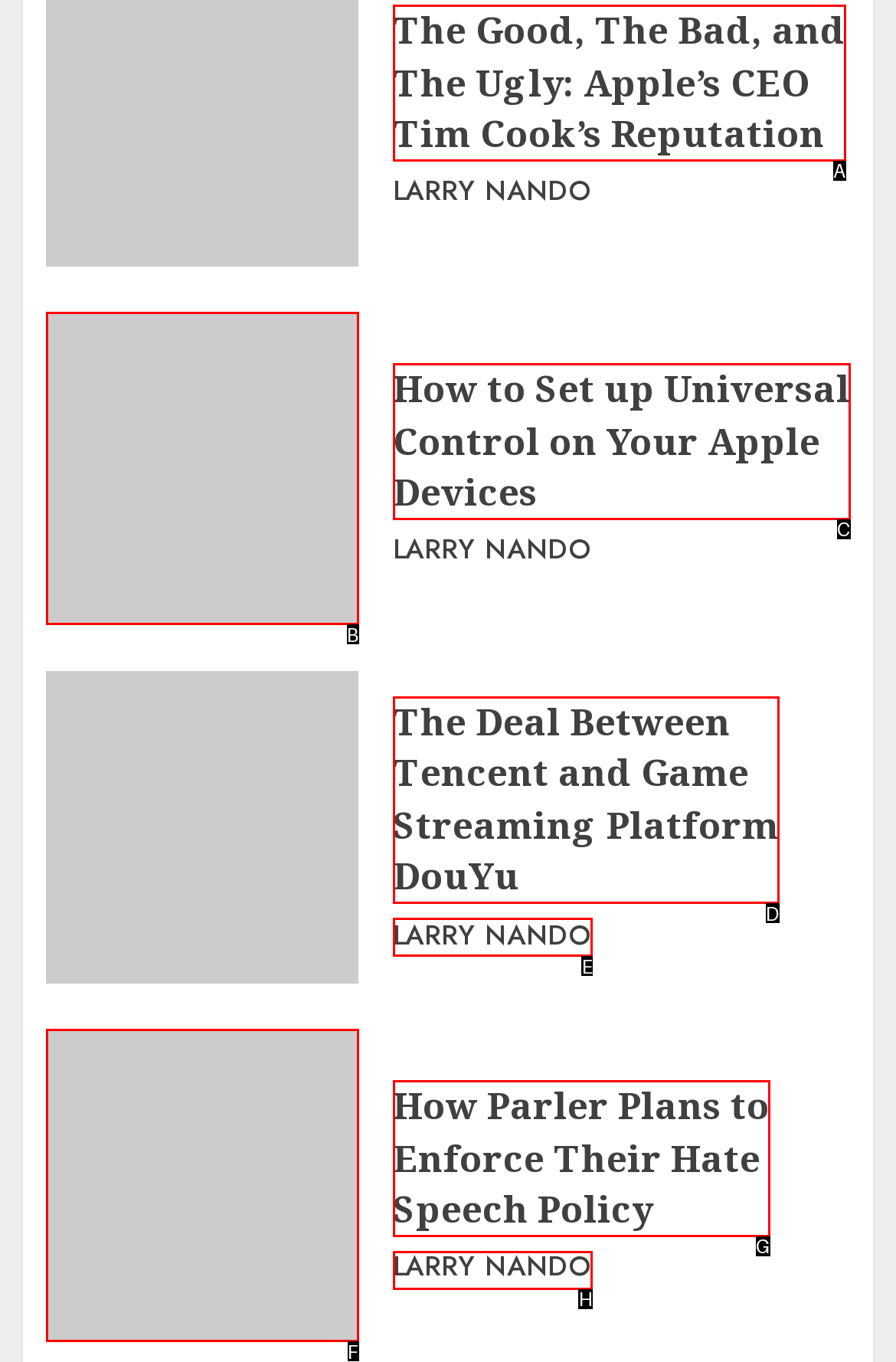Match the HTML element to the description: Larry Nando. Respond with the letter of the correct option directly.

H